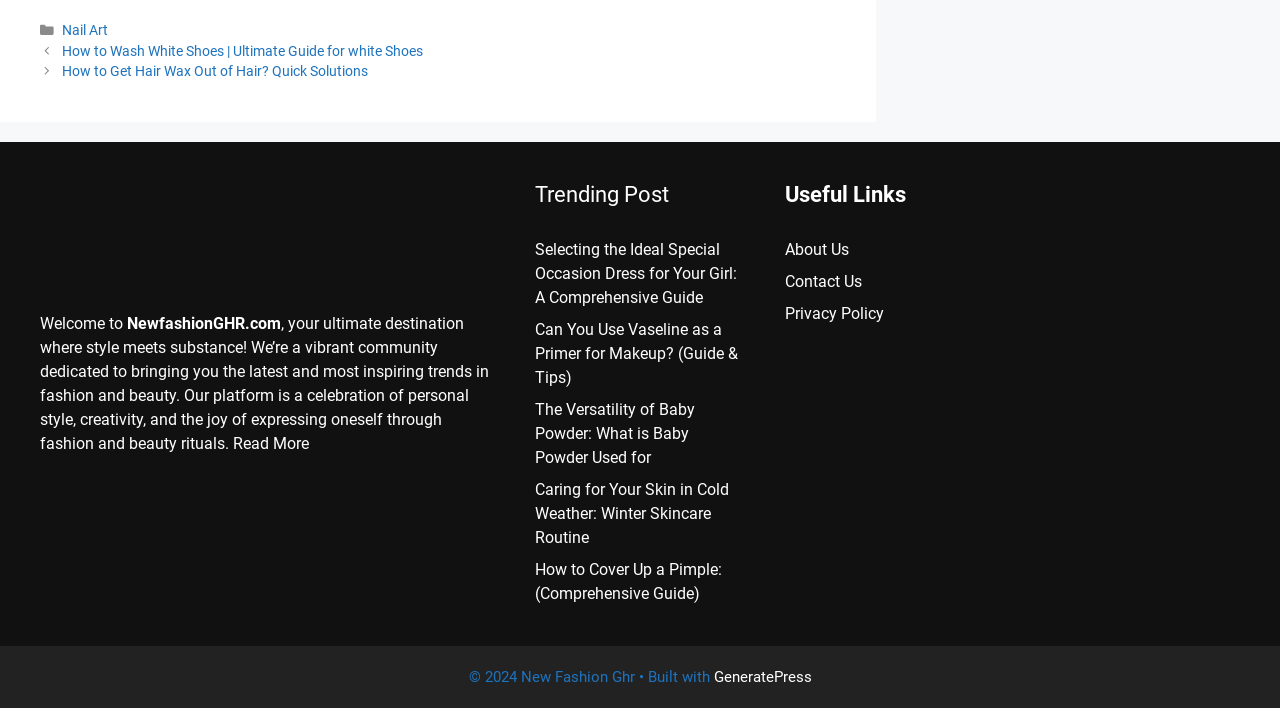Using the given element description, provide the bounding box coordinates (top-left x, top-left y, bottom-right x, bottom-right y) for the corresponding UI element in the screenshot: NewfashionGHR.com

[0.099, 0.443, 0.22, 0.47]